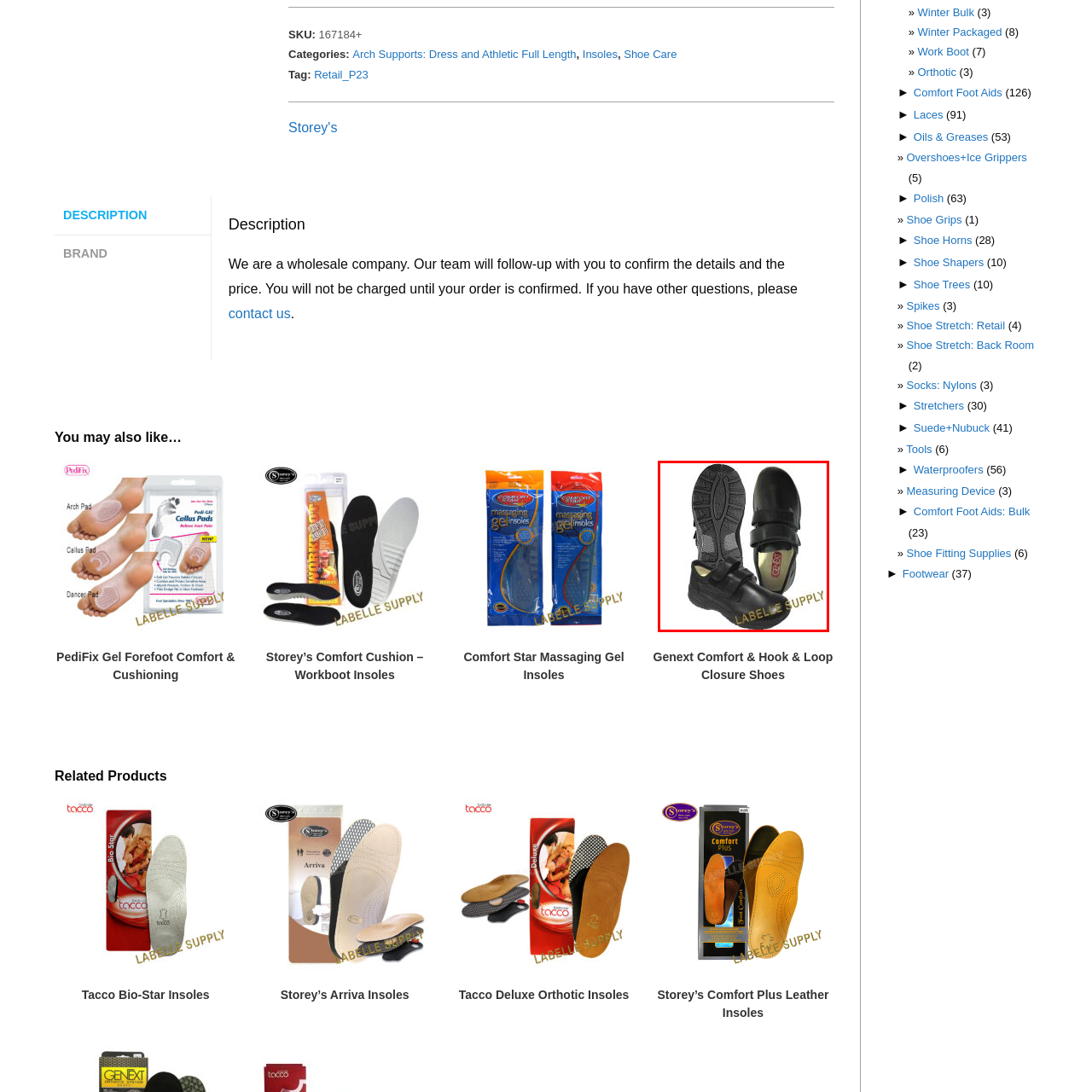What is the brand name of the shoe supplier?
Observe the image marked by the red bounding box and answer in detail.

The branding 'LABELLE SUPPLY' is subtly etched in the corner of the shoe, indicating that LABELLE SUPPLY is the supplier of the footwear.